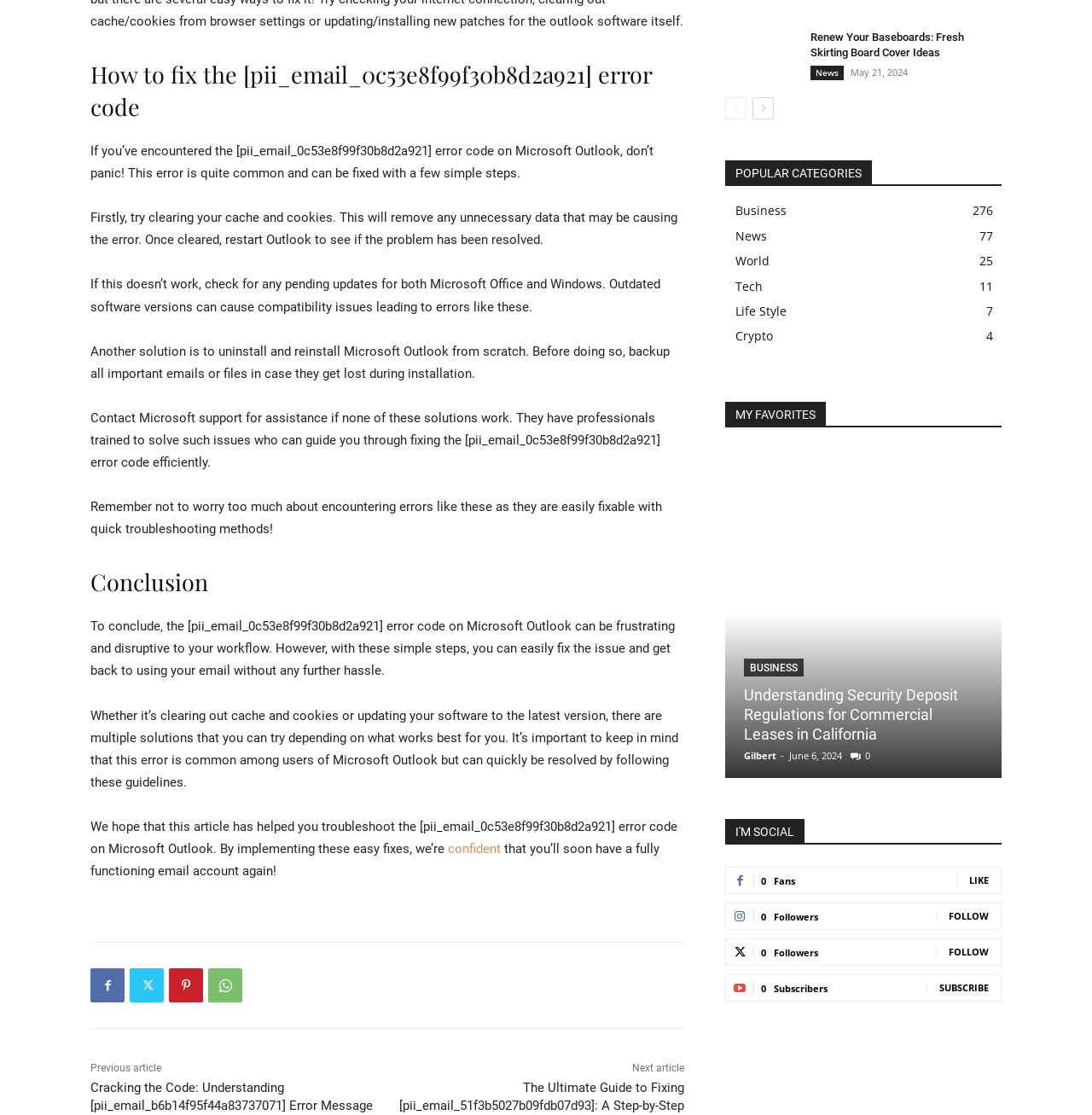Can you provide the bounding box coordinates for the element that should be clicked to implement the instruction: "Click on the 'prev-page' link"?

[0.664, 0.088, 0.684, 0.107]